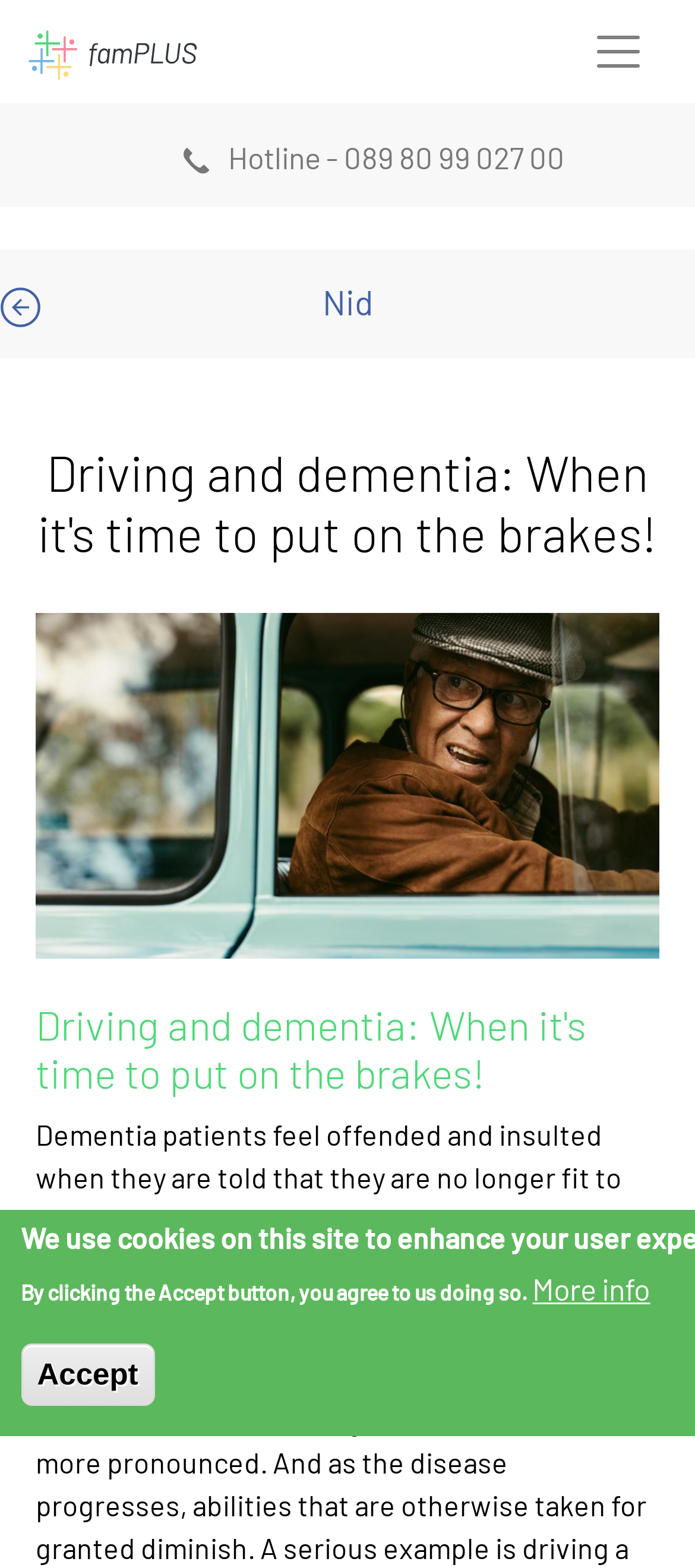Predict the bounding box of the UI element based on this description: "More info".

[0.766, 0.808, 0.935, 0.837]